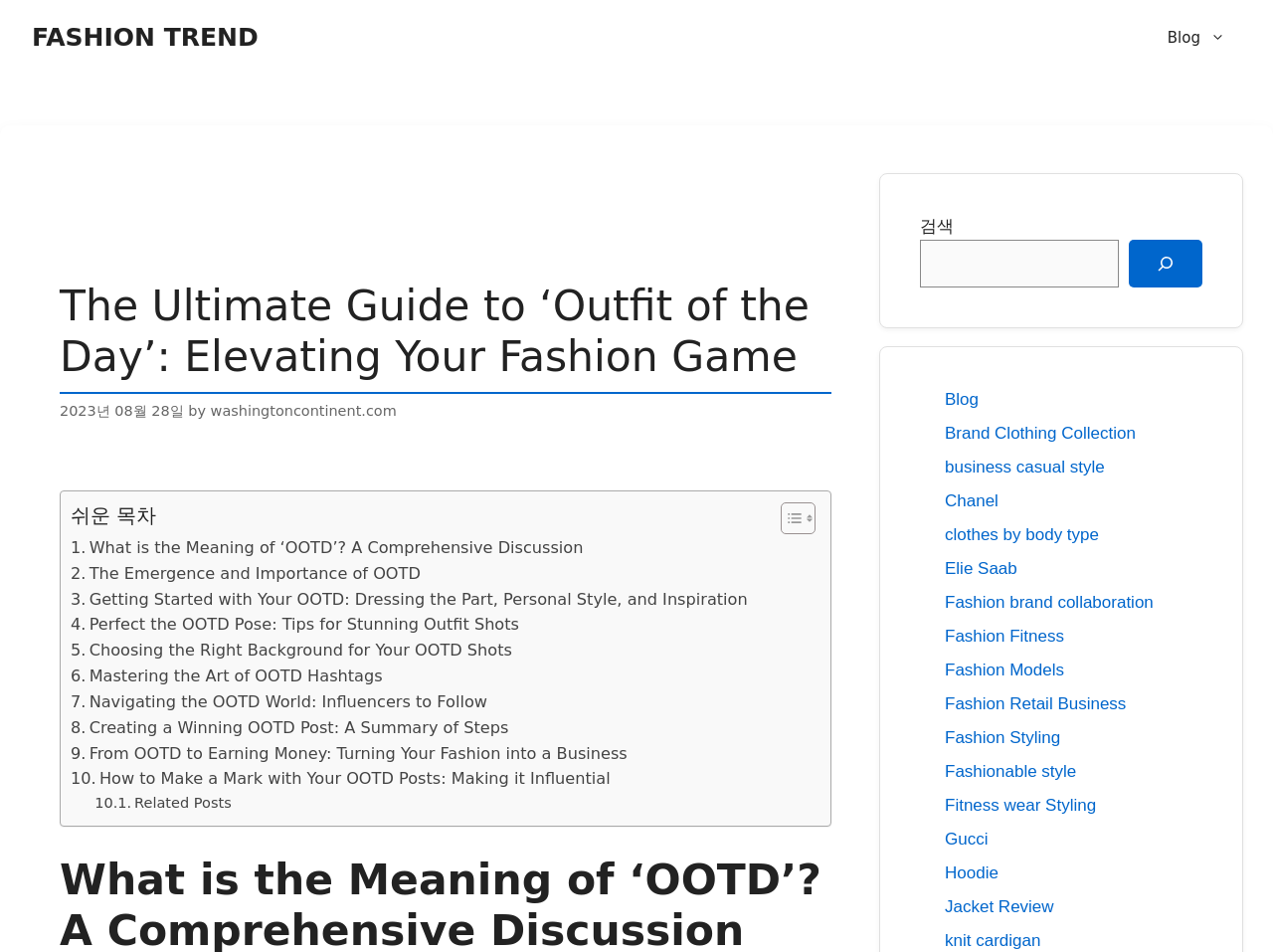Specify the bounding box coordinates of the element's region that should be clicked to achieve the following instruction: "Visit the 'Brand Clothing Collection' page". The bounding box coordinates consist of four float numbers between 0 and 1, in the format [left, top, right, bottom].

[0.742, 0.445, 0.892, 0.464]